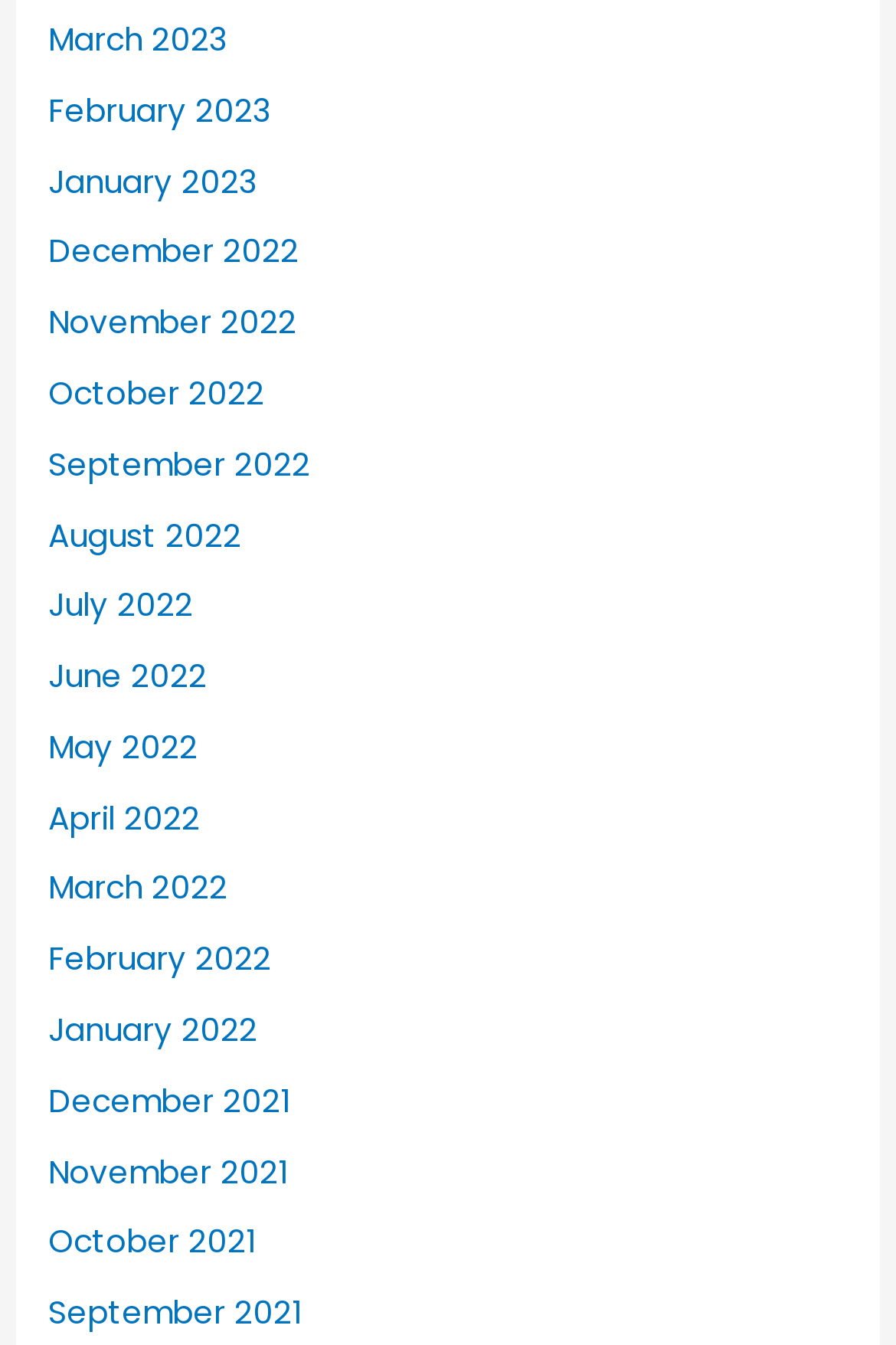Give a succinct answer to this question in a single word or phrase: 
How many months are listed?

18